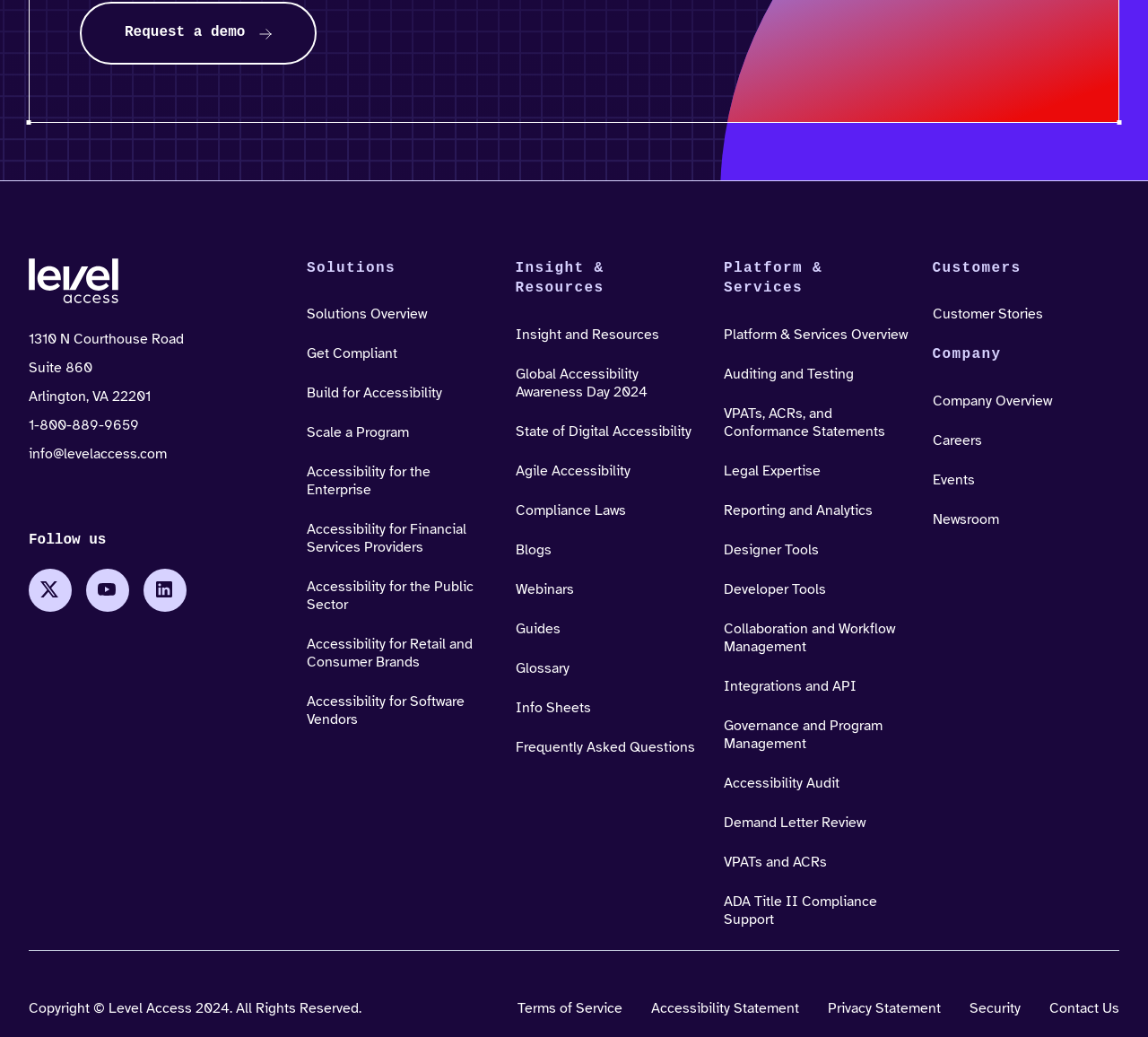Can you find the bounding box coordinates for the element to click on to achieve the instruction: "Contact Us"?

[0.914, 0.963, 0.975, 0.981]